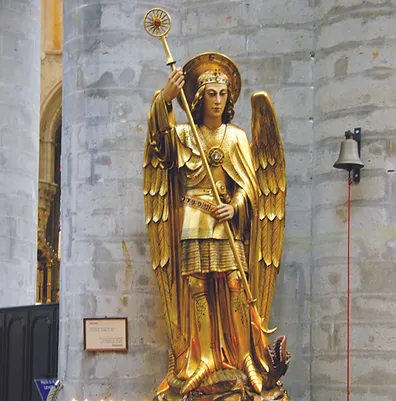What is the significance of Saint Michael's wings?
Could you please answer the question thoroughly and with as much detail as possible?

The elegantly detailed wings of Saint Michael's statue contribute to its overall majestic appearance, emphasizing the spiritual and heavenly nature of the saint.